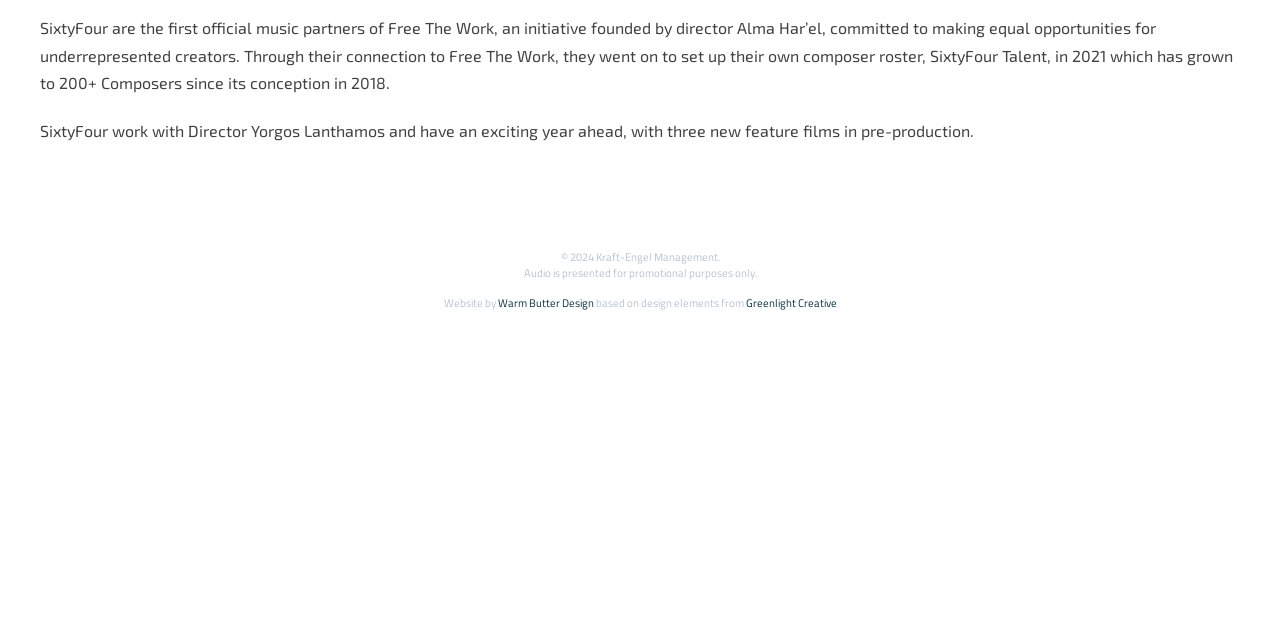Given the description of the UI element: "Greenlight Creative", predict the bounding box coordinates in the form of [left, top, right, bottom], with each value being a float between 0 and 1.

[0.582, 0.46, 0.654, 0.486]